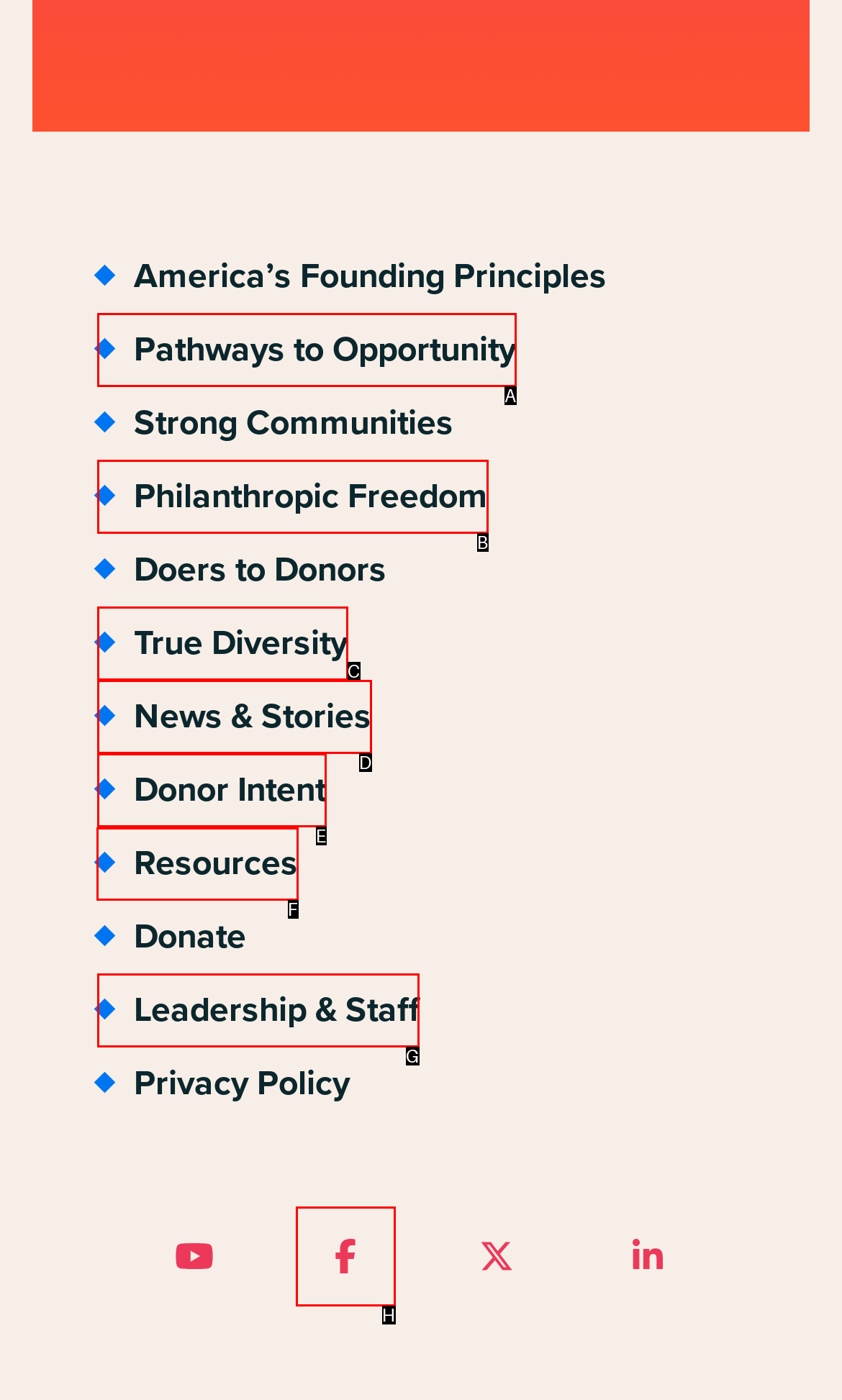Decide which letter you need to select to fulfill the task: click on the Festtagssaison image
Answer with the letter that matches the correct option directly.

None